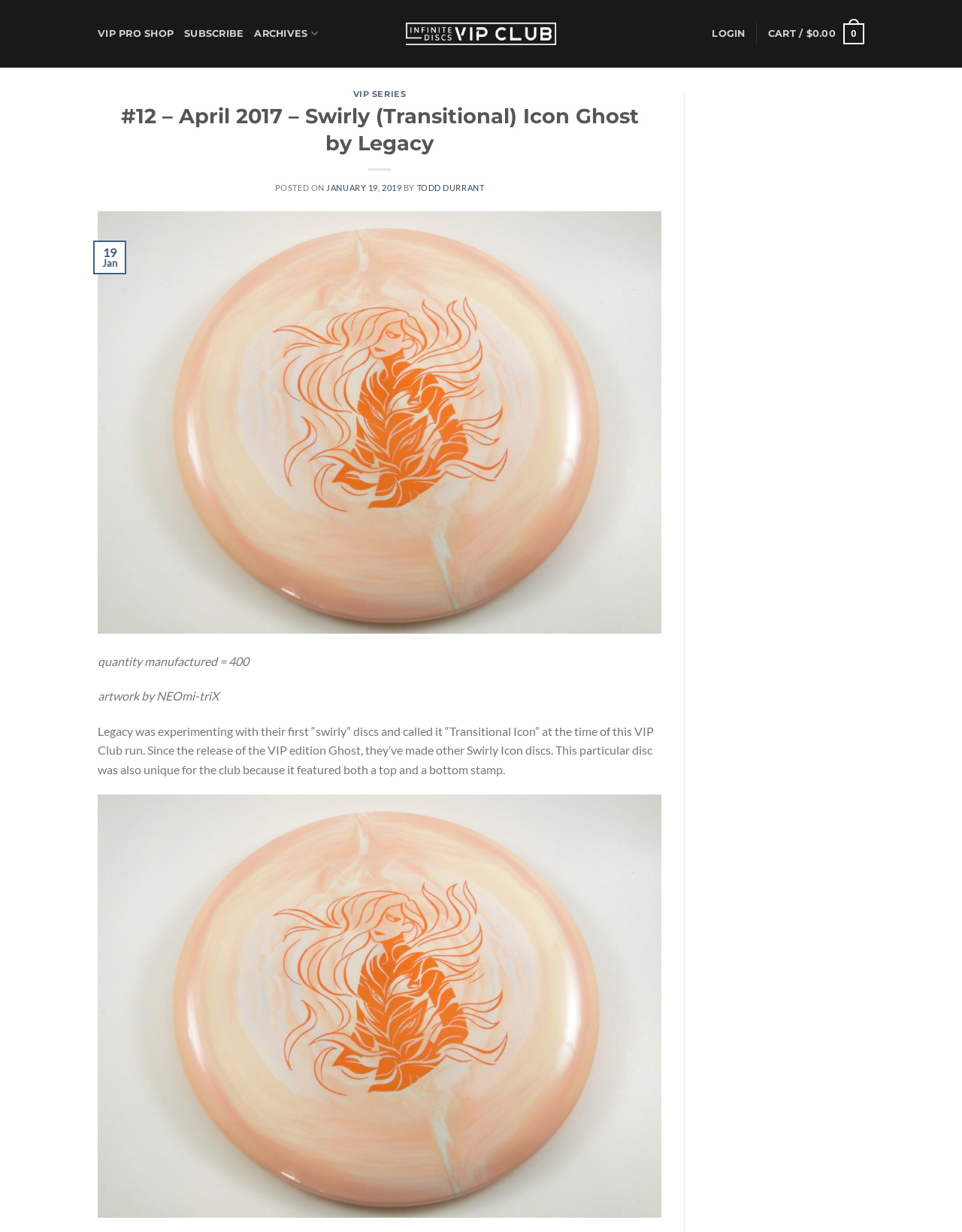Give a short answer to this question using one word or a phrase:
How many artworks were manufactured?

400